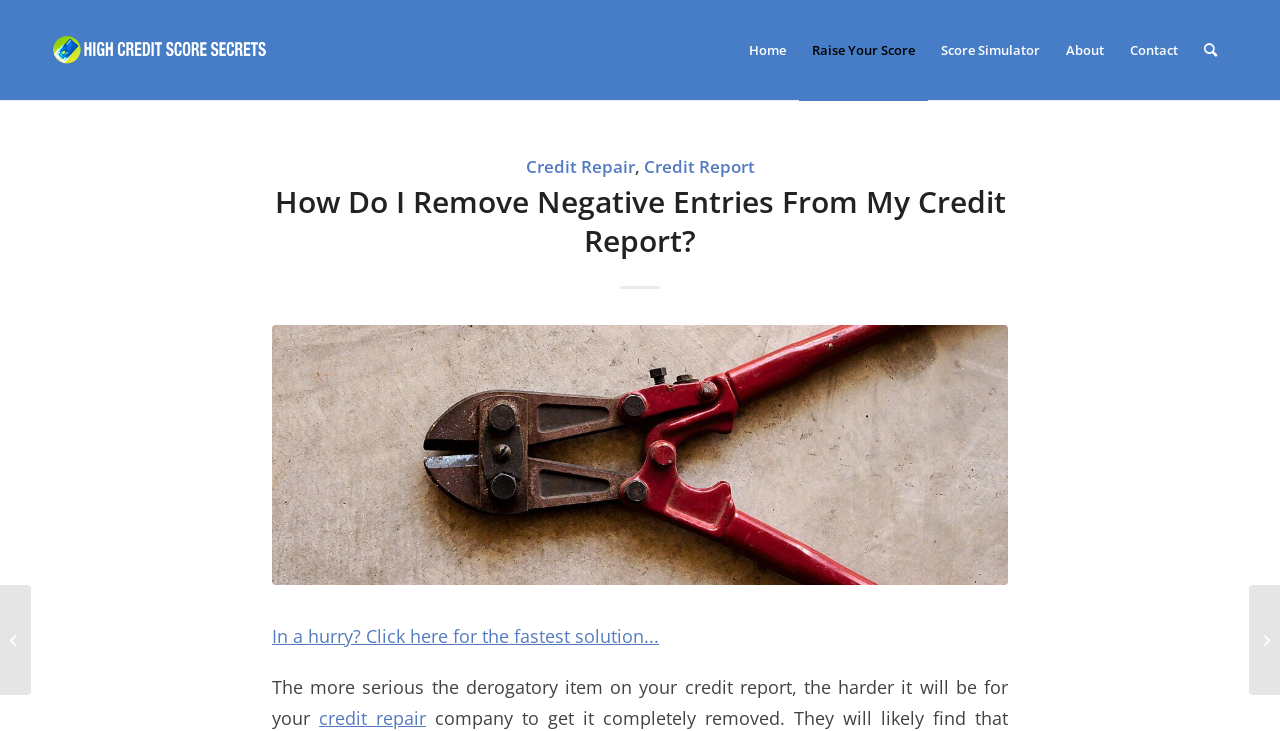What is the 'Debt Snowball Method' related to?
Answer the question with a detailed explanation, including all necessary information.

The link 'How to Use the Debt Snowball Method to Guard Your Credit' suggests that the Debt Snowball Method is a technique or strategy for managing debt in a way that helps to protect or guard one's credit.